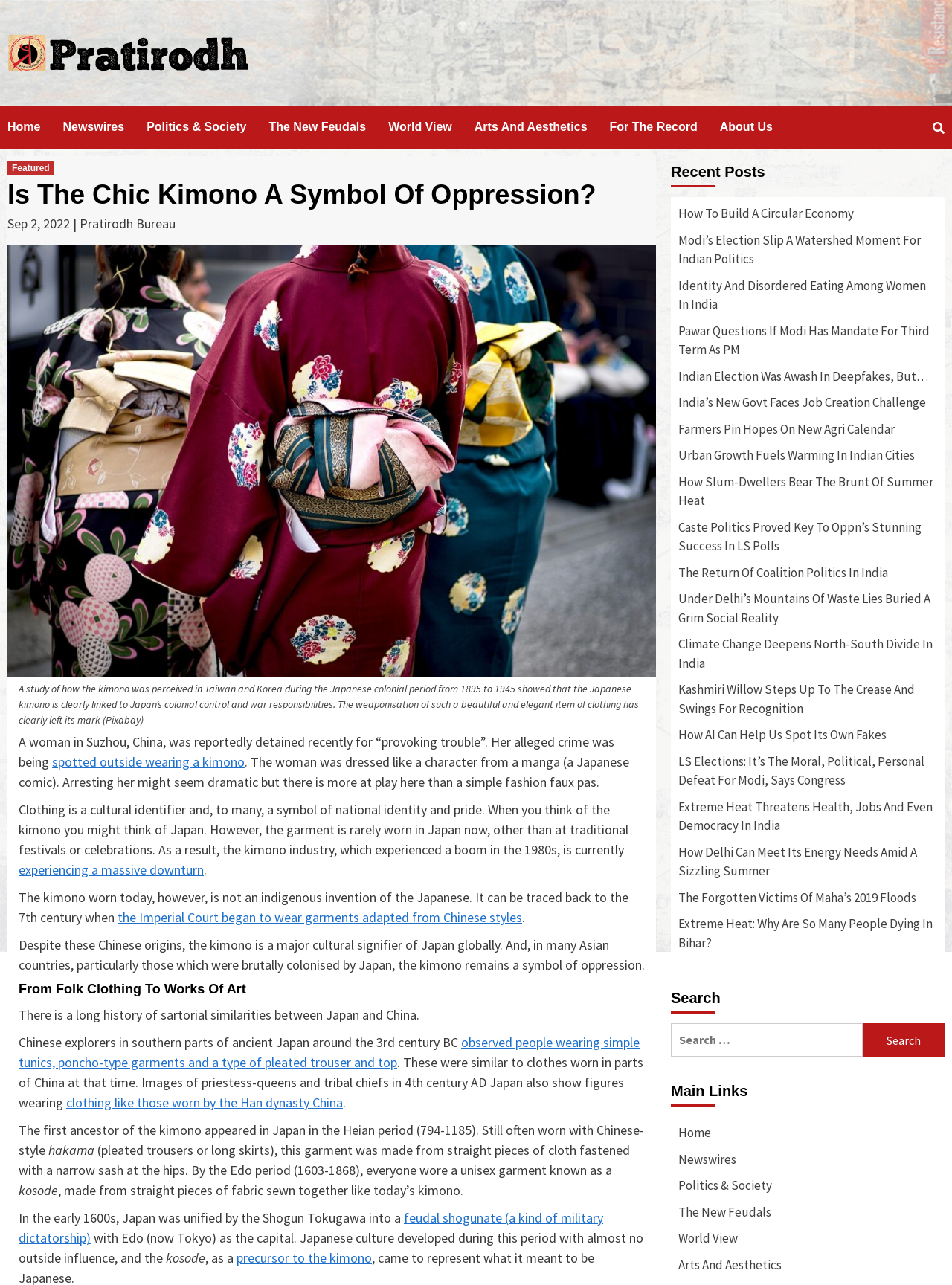Find and provide the bounding box coordinates for the UI element described here: "About Us". The coordinates should be given as four float numbers between 0 and 1: [left, top, right, bottom].

[0.756, 0.082, 0.835, 0.116]